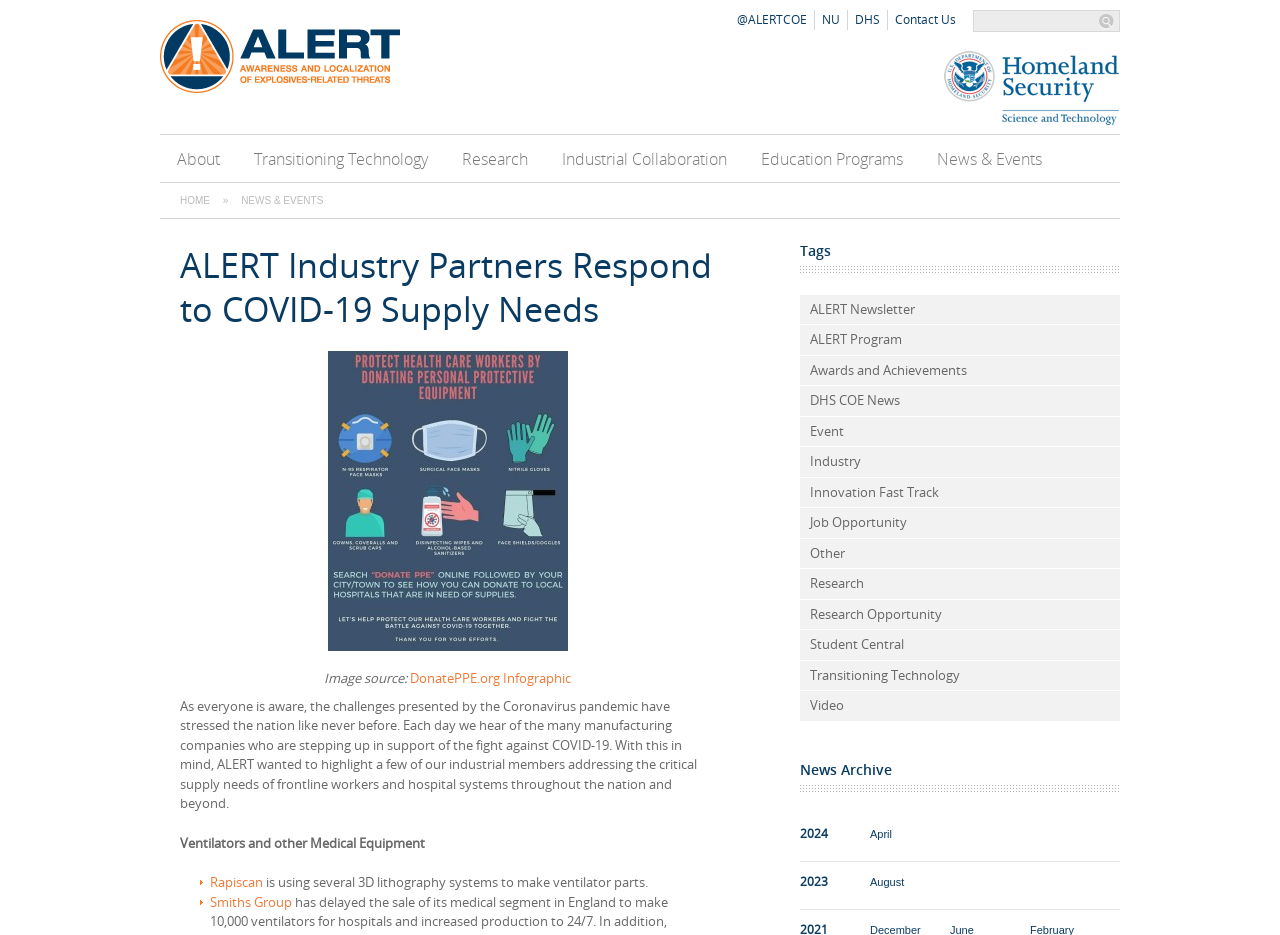Please find the bounding box coordinates for the clickable element needed to perform this instruction: "Explore the ALERT newsletter".

[0.625, 0.315, 0.875, 0.347]